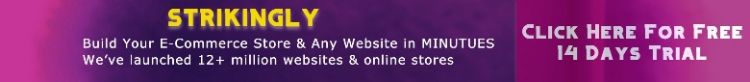What is the duration of the free trial offered by Strikingly?
Please analyze the image and answer the question with as much detail as possible.

The duration of the free trial offered by Strikingly is 14 days because the caption mentions a 'Click Here For Free 14 Days Trial', which explicitly states the duration of the free trial.